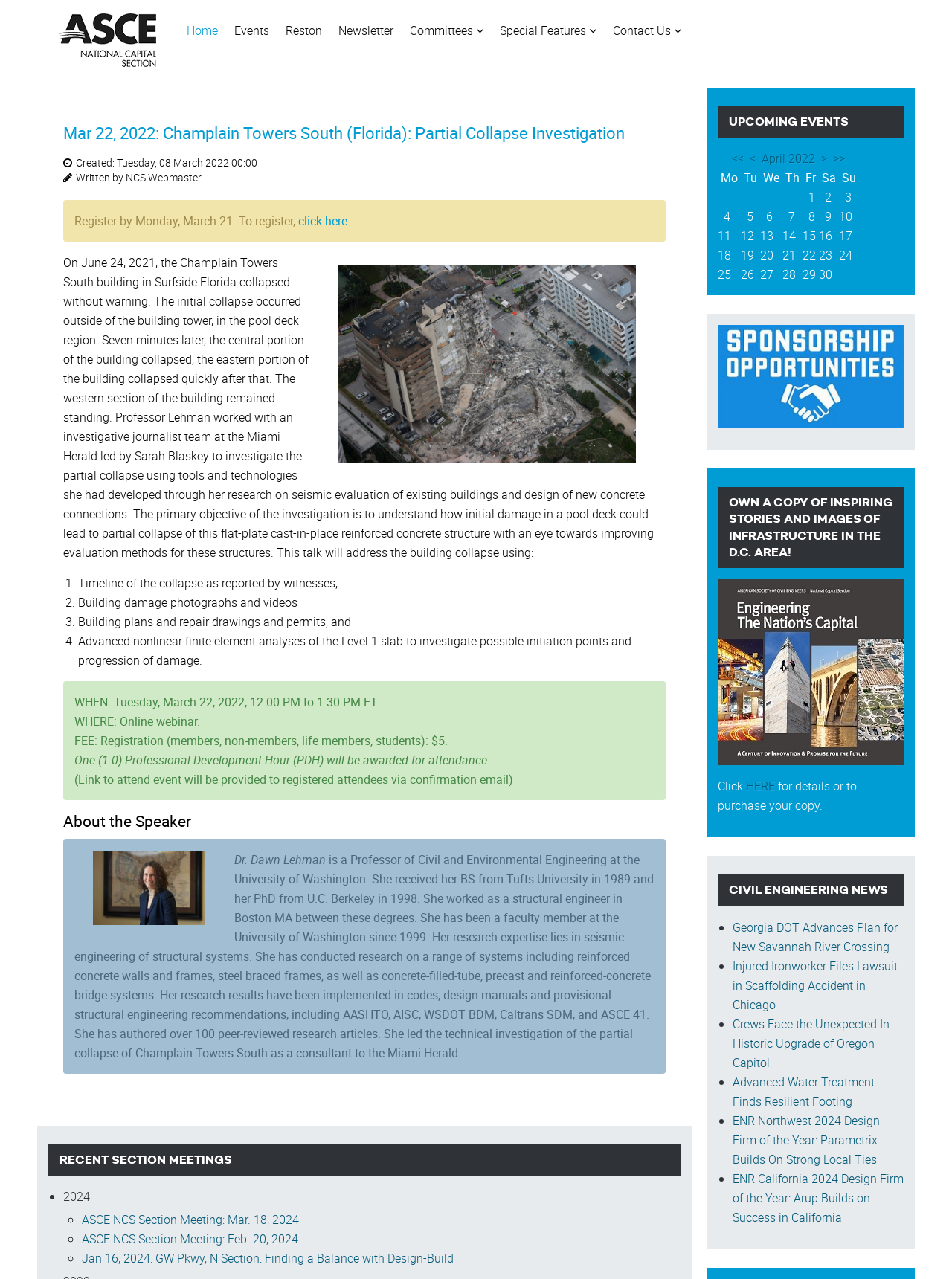Could you indicate the bounding box coordinates of the region to click in order to complete this instruction: "Click on Log In".

None